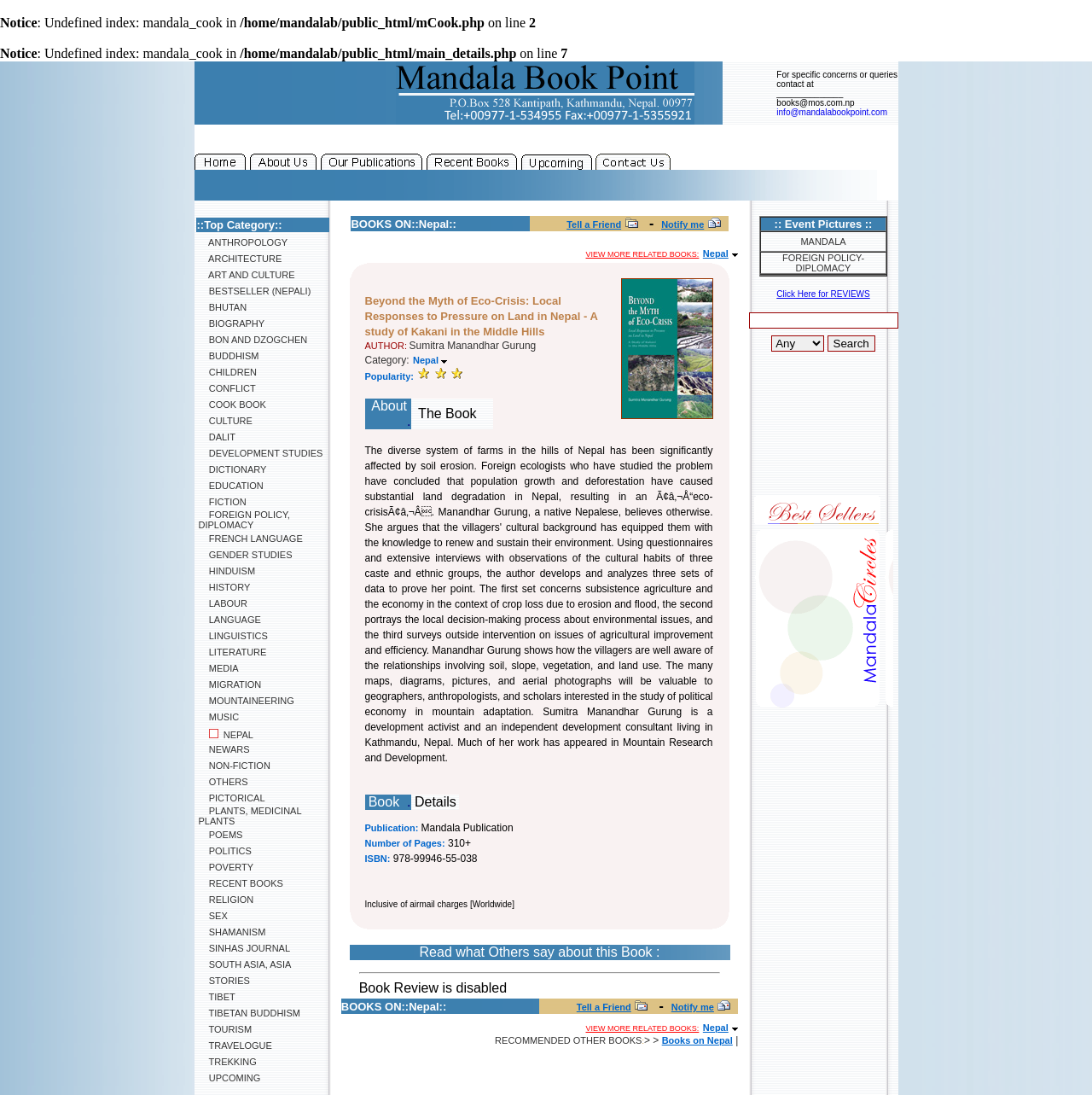Determine the bounding box coordinates of the section to be clicked to follow the instruction: "View books under 'ANTHROPOLOGY' category". The coordinates should be given as four float numbers between 0 and 1, formatted as [left, top, right, bottom].

[0.182, 0.216, 0.263, 0.226]